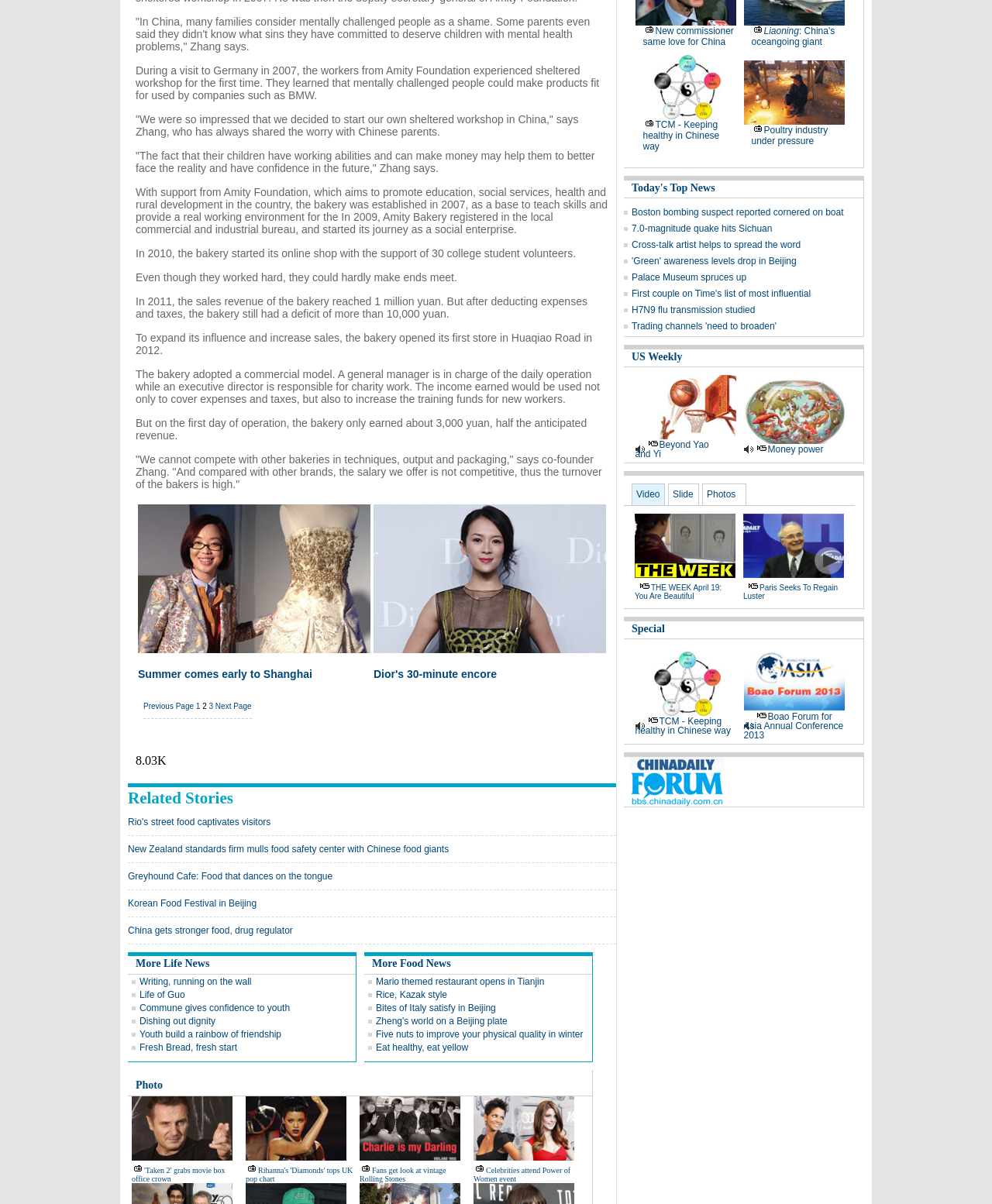Analyze the image and deliver a detailed answer to the question: What is the name of the co-founder of Amity Bakery?

The name of the co-founder of Amity Bakery is Zhang, as mentioned in the text content of the webpage. Zhang is quoted several times in the article, sharing his thoughts and experiences about Amity Bakery.